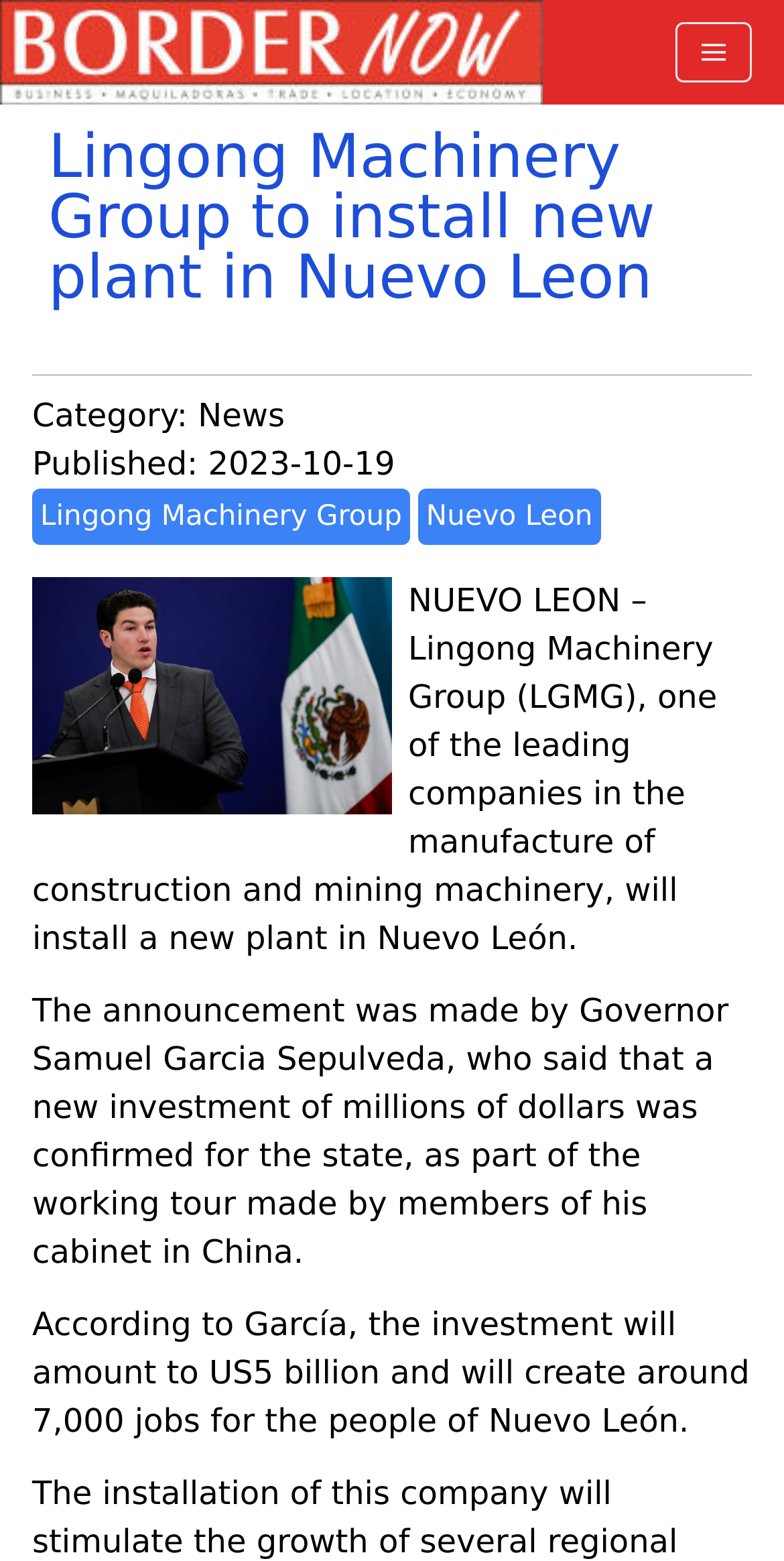Please determine the headline of the webpage and provide its content.

Lingong Machinery Group to install new plant in Nuevo Leon